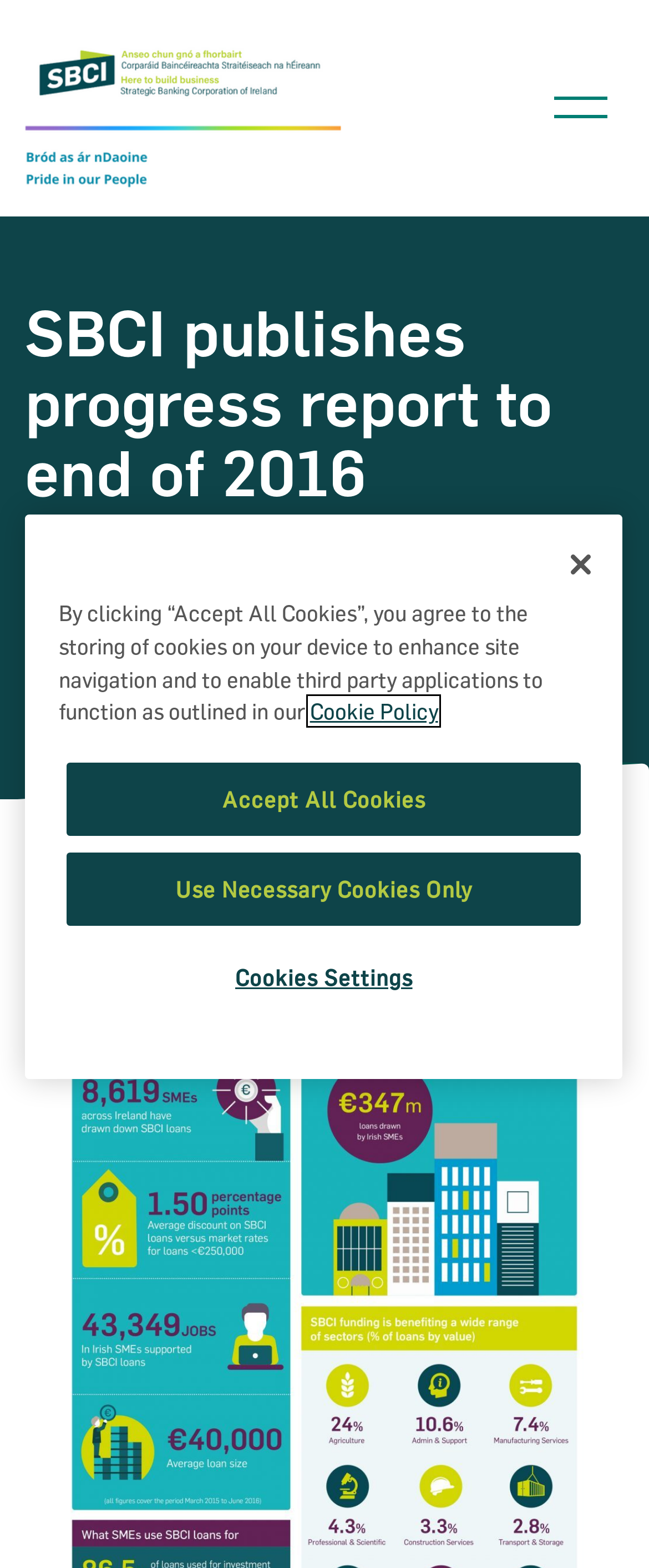Respond to the question below with a single word or phrase: What are the categories for narrowing down searches?

Year, topic, etc.